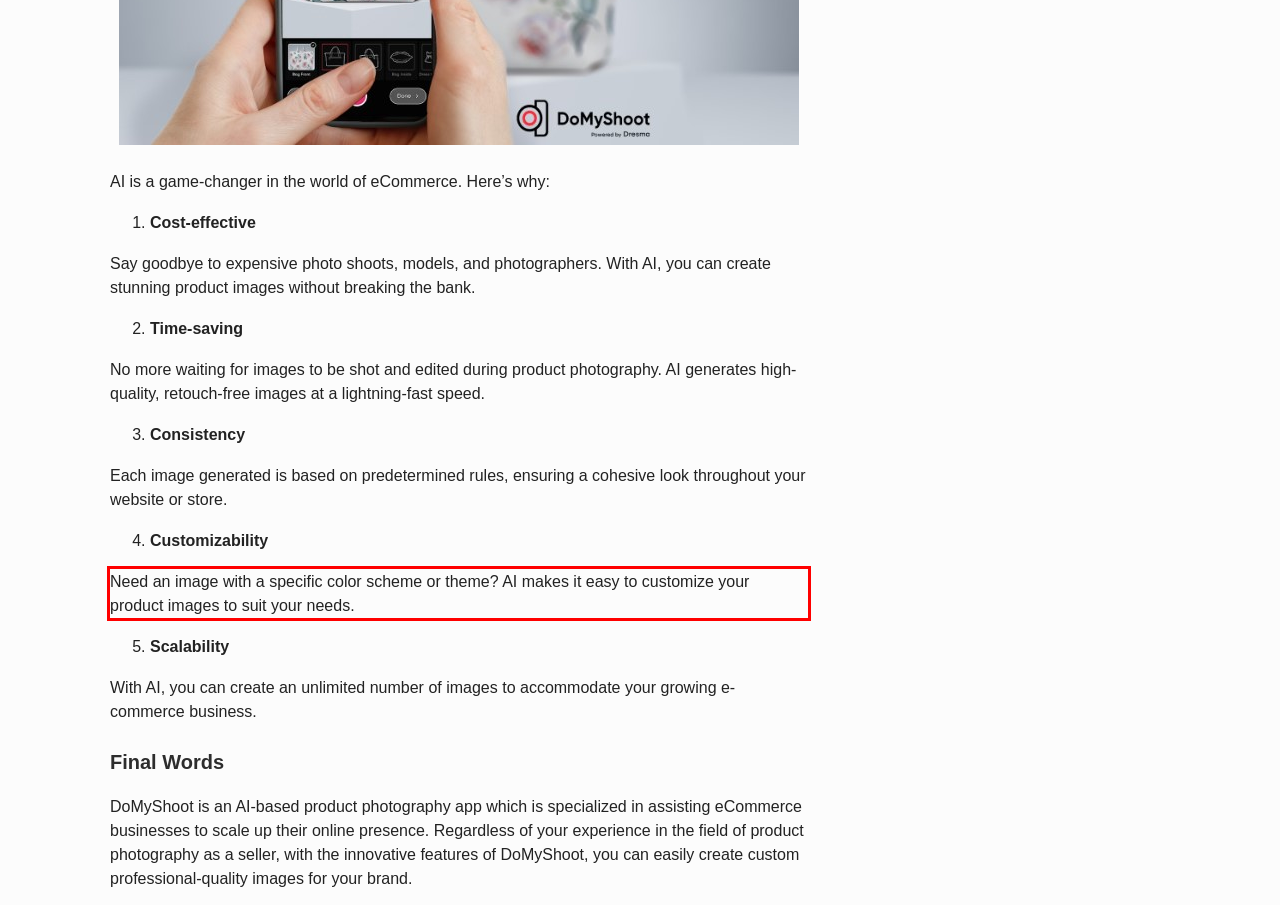Please examine the webpage screenshot and extract the text within the red bounding box using OCR.

Need an image with a specific color scheme or theme? AI makes it easy to customize your product images to suit your needs.